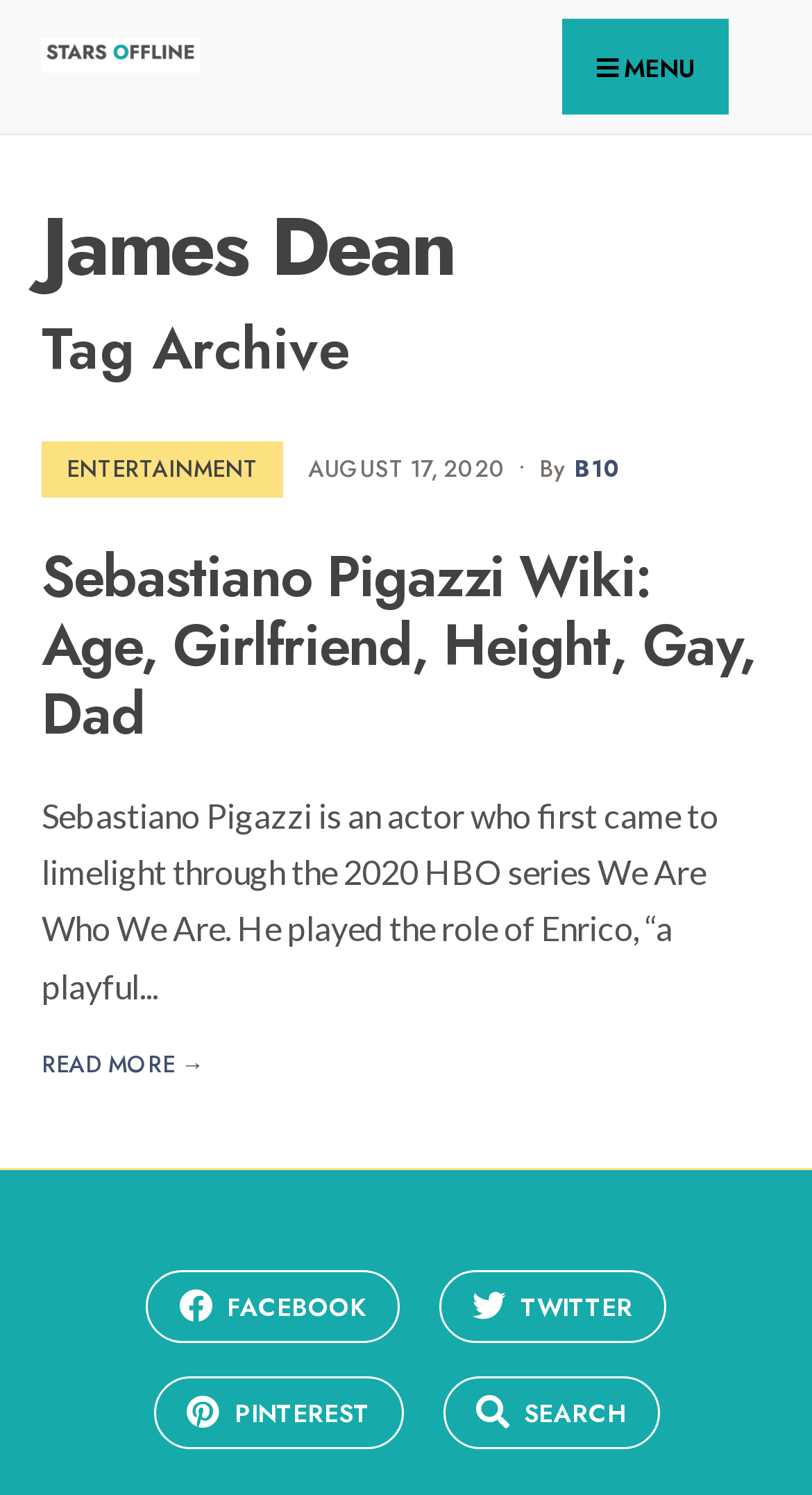Please identify the bounding box coordinates of the region to click in order to complete the given instruction: "Visit the FACEBOOK page". The coordinates should be four float numbers between 0 and 1, i.e., [left, top, right, bottom].

[0.179, 0.85, 0.492, 0.898]